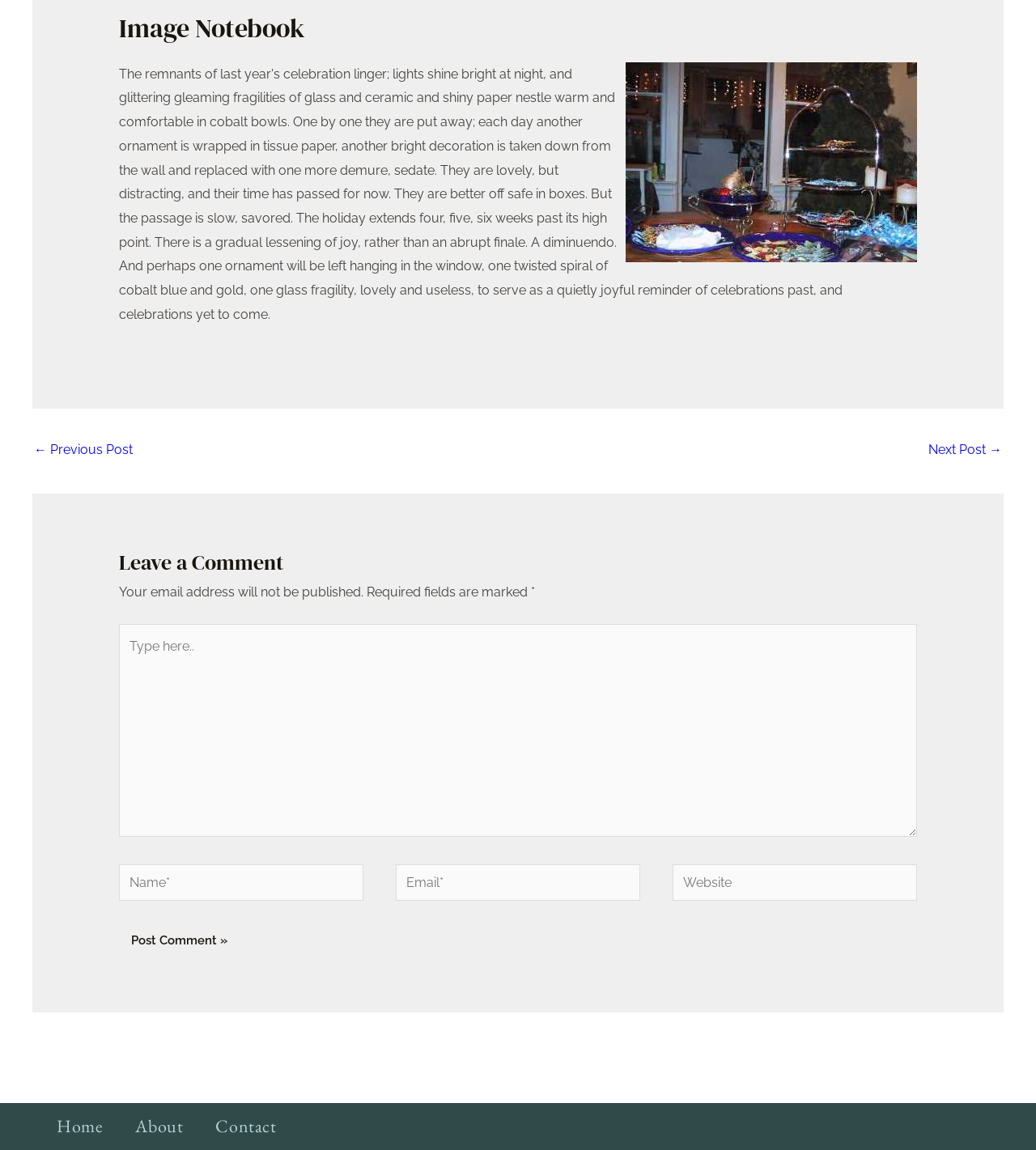Please answer the following question using a single word or phrase: What is the purpose of the textboxes?

Leave a comment